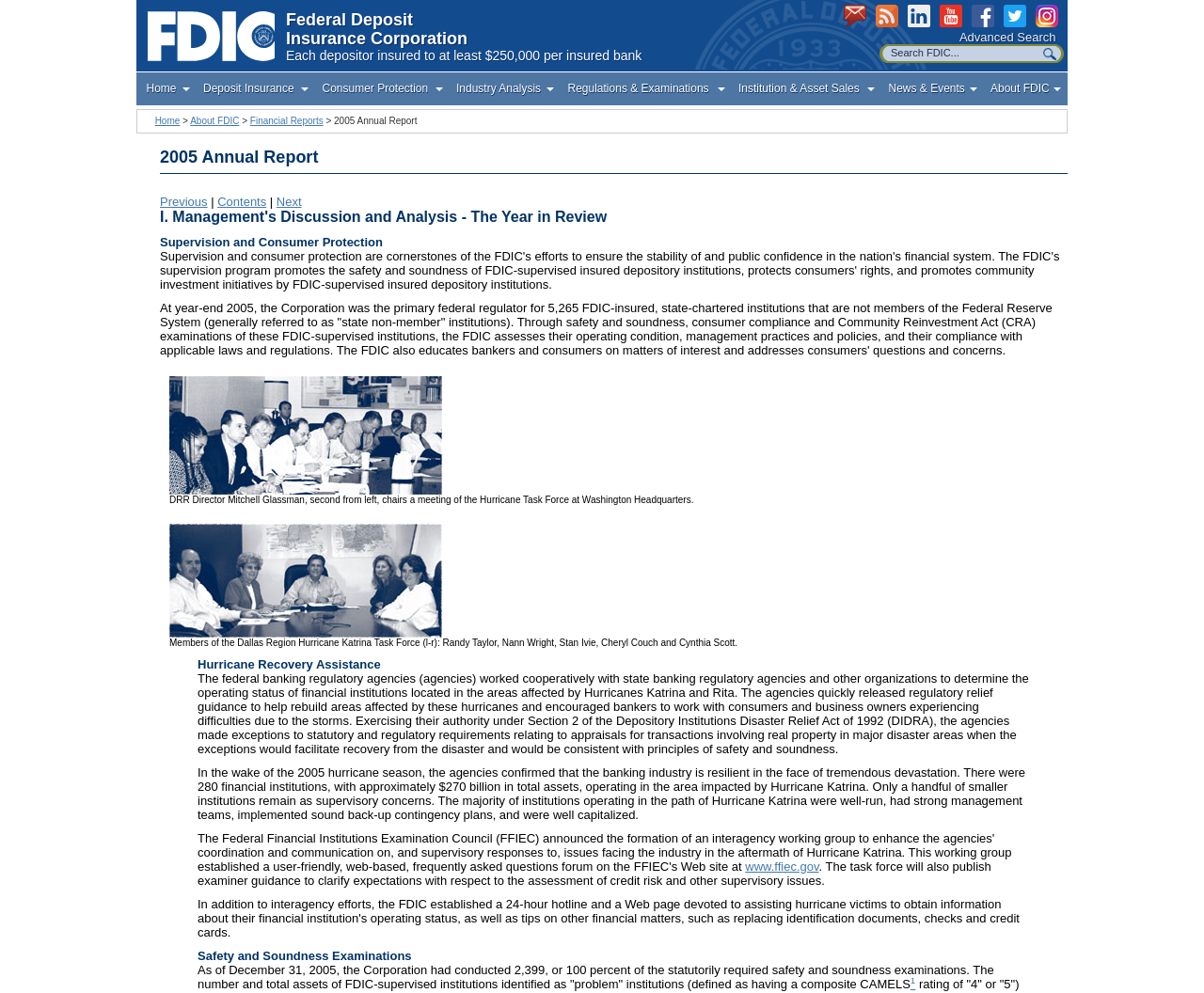Show the bounding box coordinates for the HTML element described as: "parent_node: Federal Deposit".

[0.123, 0.011, 0.228, 0.062]